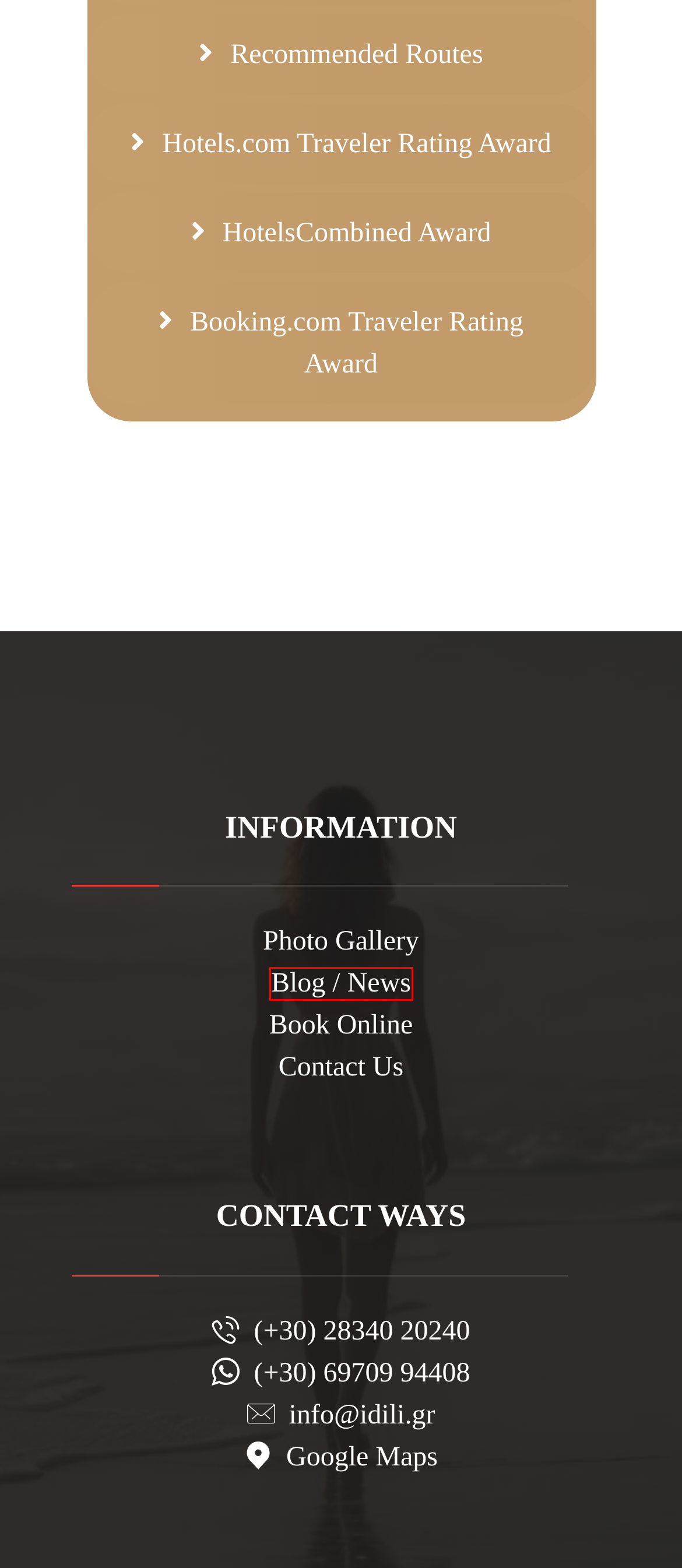Examine the webpage screenshot and identify the UI element enclosed in the red bounding box. Pick the webpage description that most accurately matches the new webpage after clicking the selected element. Here are the candidates:
A. Hotels.com Traveler Rating Award – Idili Traditional House · Apartments Panormo
B. Κατασκευή Ιστοσελίδων · Ηράκλειο Κρήτης – Λογισμικό
C. Gallery – Idili Traditional House · Apartments Panormo
D. The Guests of Idili Traditional Guest House – Idili Traditional House · Apartments Panormo
E. Booking.com Traveler Rating Award – Idili Traditional House · Apartments Panormo
F. HotelsCombined Award – Idili Traditional House · Apartments Panormo
G. Blog – Idili Traditional House · Apartments Panormo
H. Contact – Idili Traditional House · Apartments Panormo

G